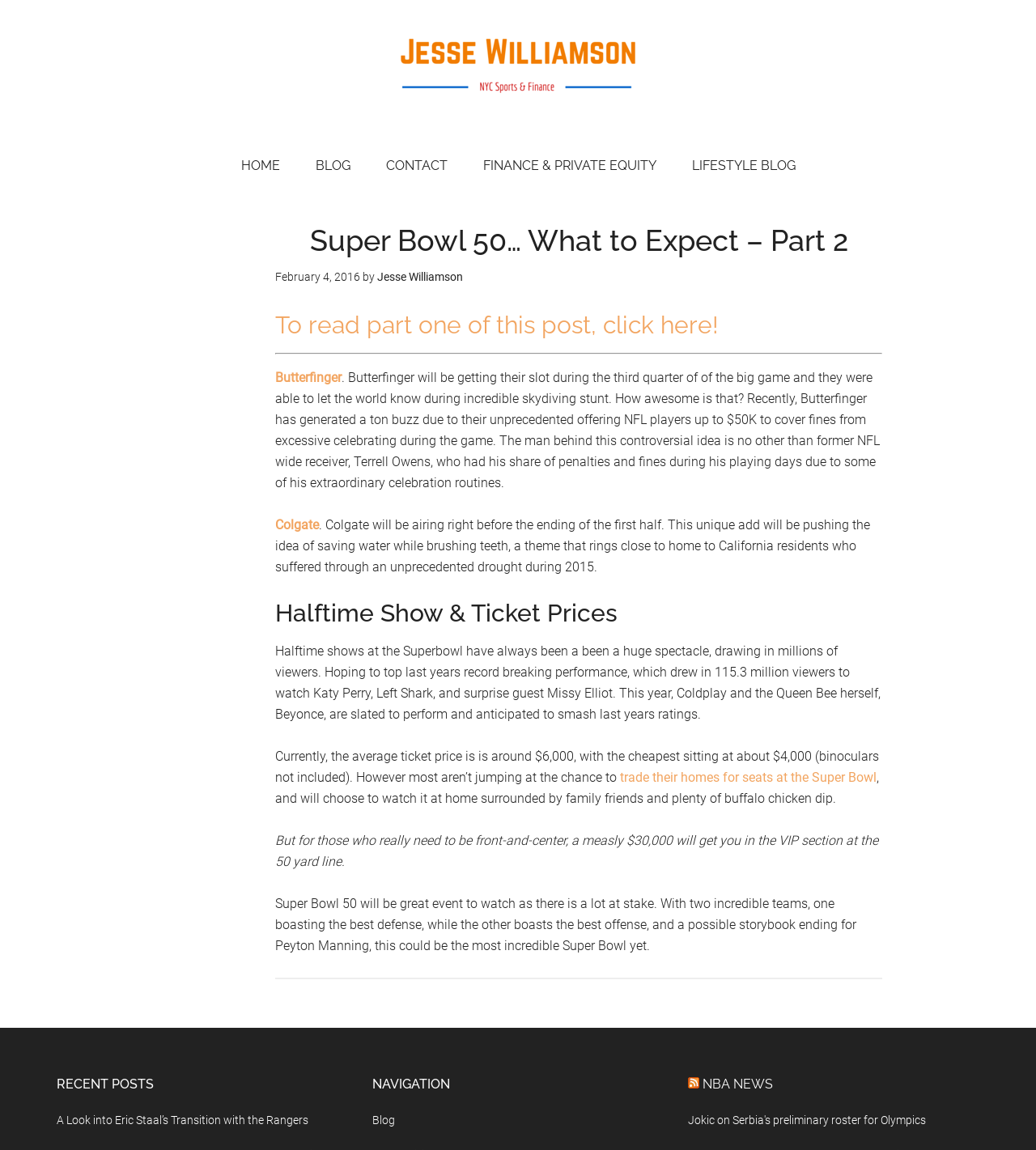What is the title of the first article? Observe the screenshot and provide a one-word or short phrase answer.

Super Bowl 50… What to Expect – Part 2